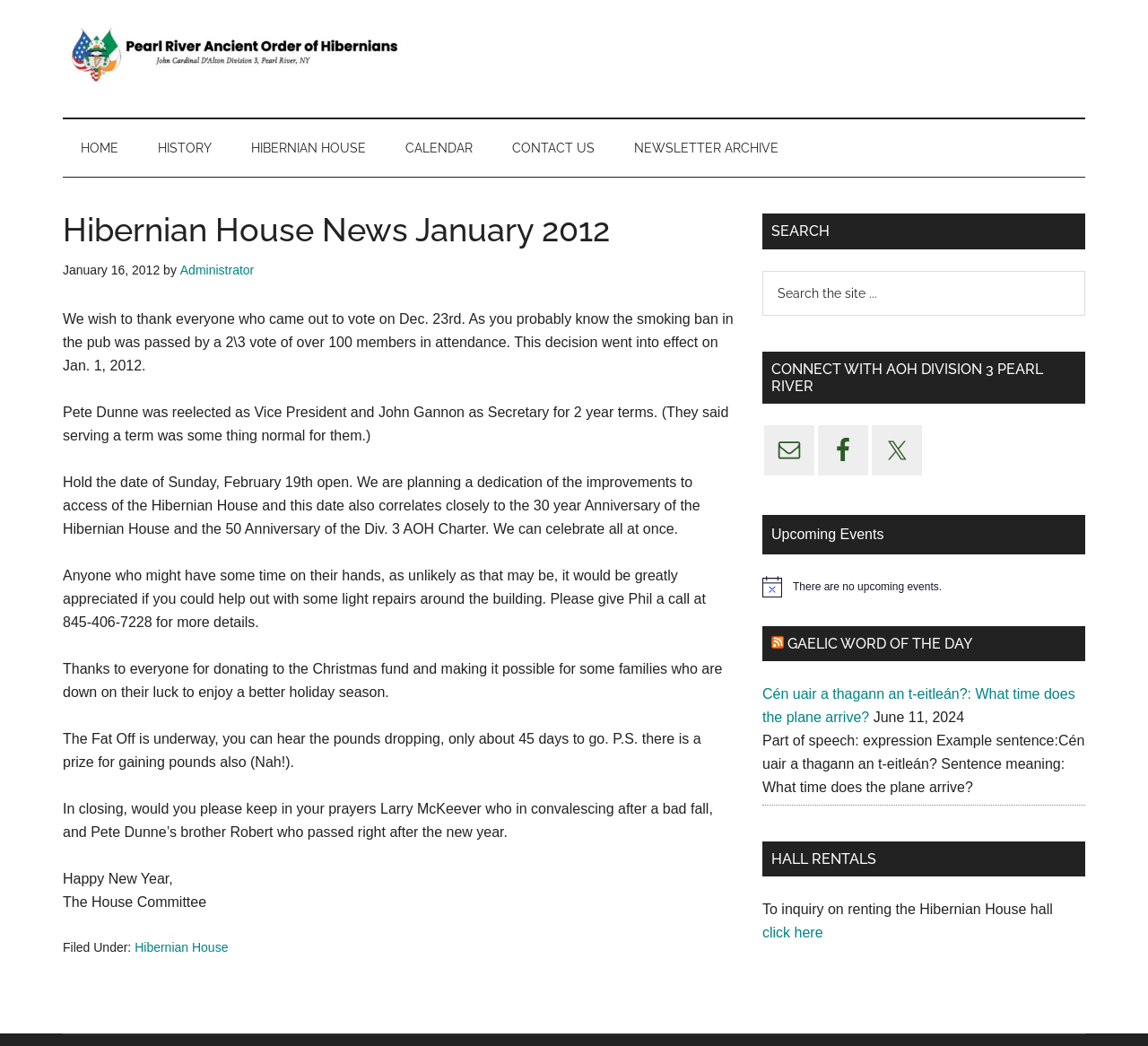Identify the bounding box for the element characterized by the following description: "Calendar".

[0.338, 0.114, 0.427, 0.169]